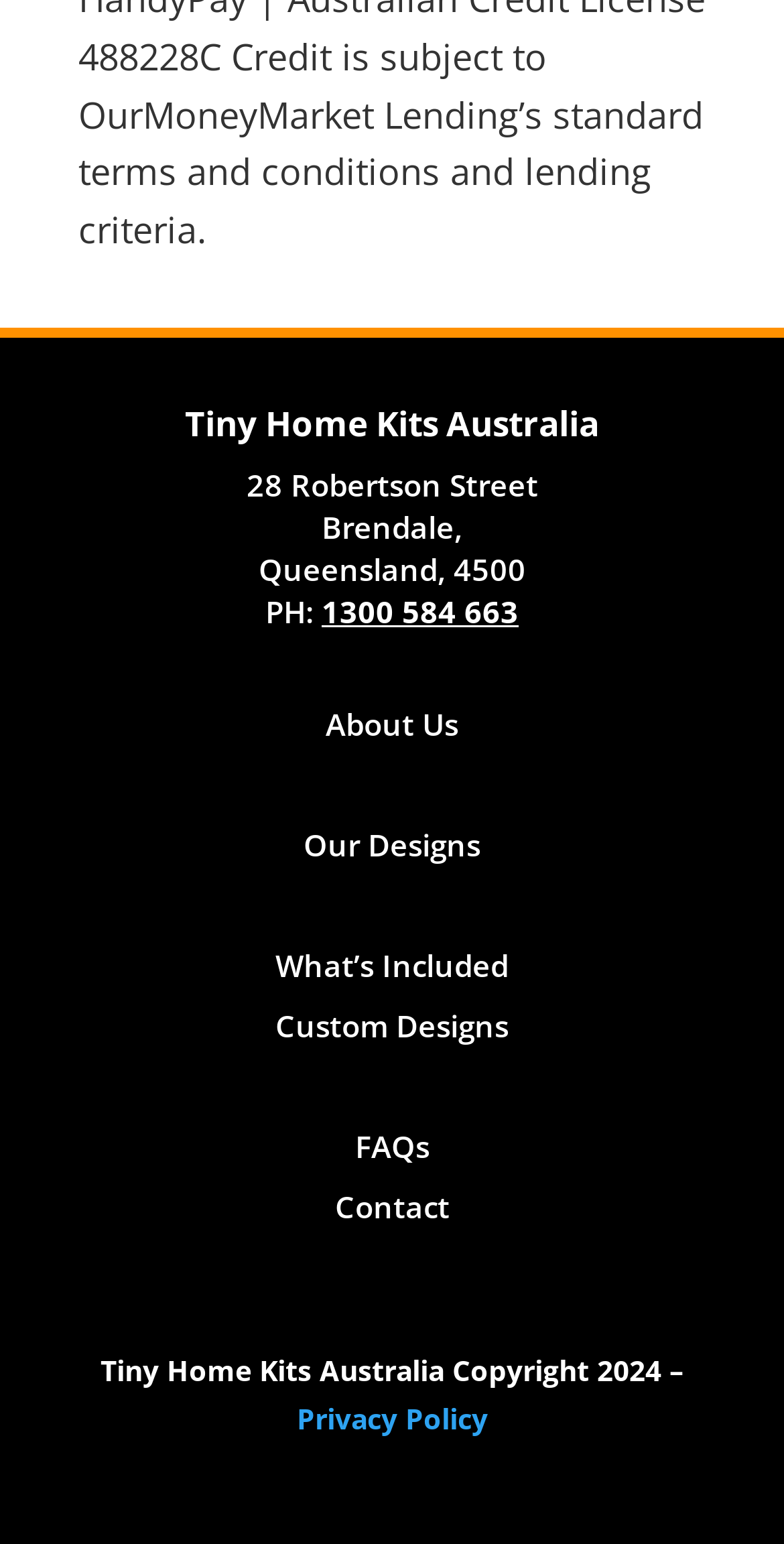Determine the bounding box coordinates of the region to click in order to accomplish the following instruction: "go to Contact page". Provide the coordinates as four float numbers between 0 and 1, specifically [left, top, right, bottom].

[0.427, 0.769, 0.573, 0.795]